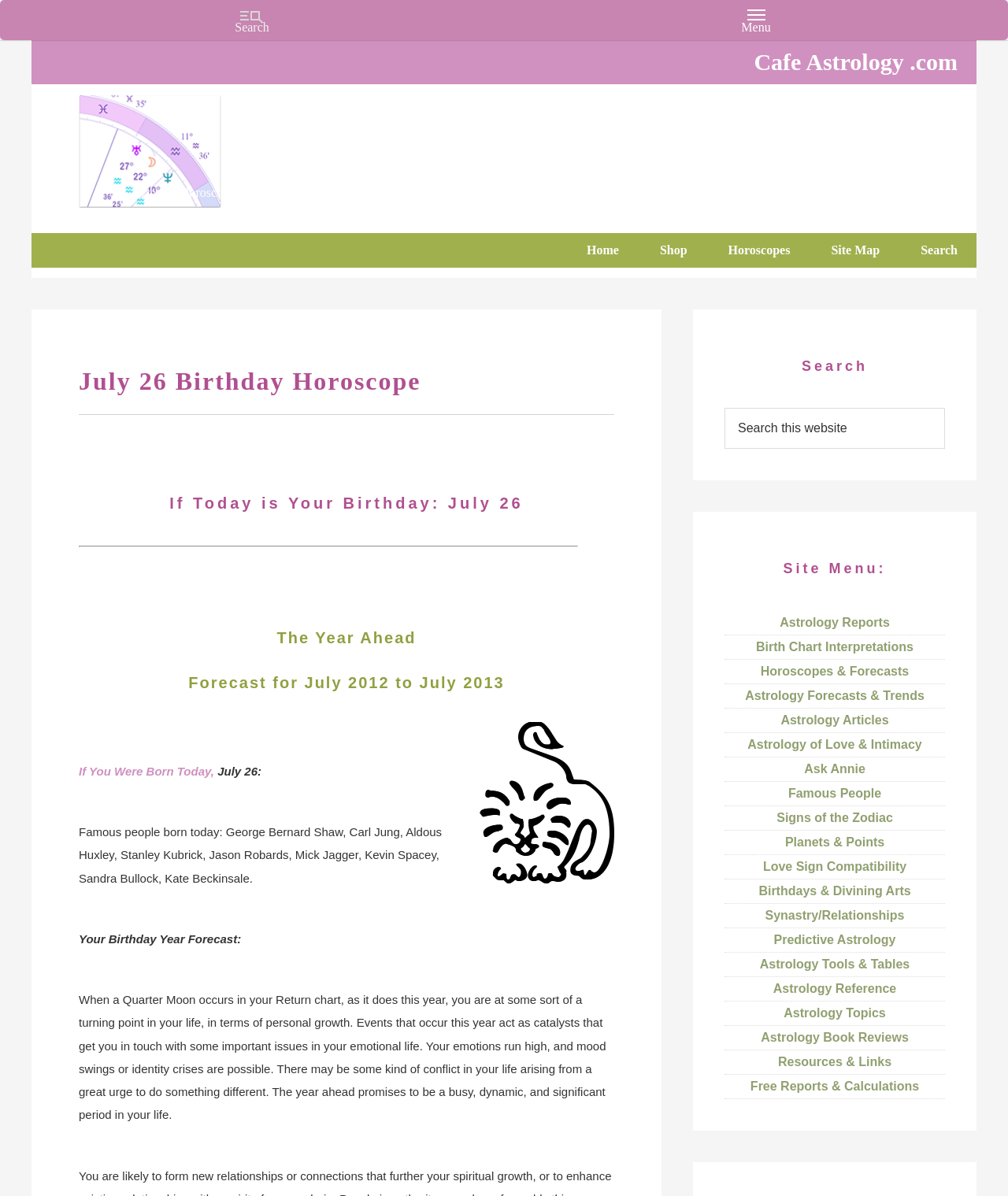What is the purpose of the search function?
Based on the screenshot, provide your answer in one word or phrase.

To search the website